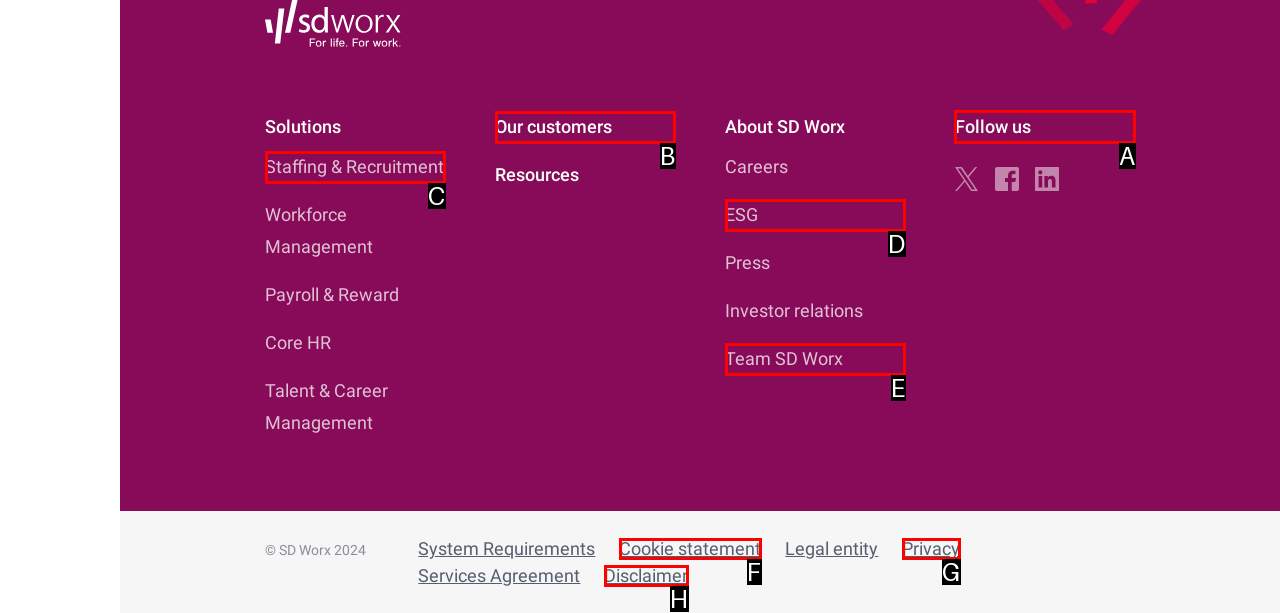For the task "Follow us on social media", which option's letter should you click? Answer with the letter only.

A